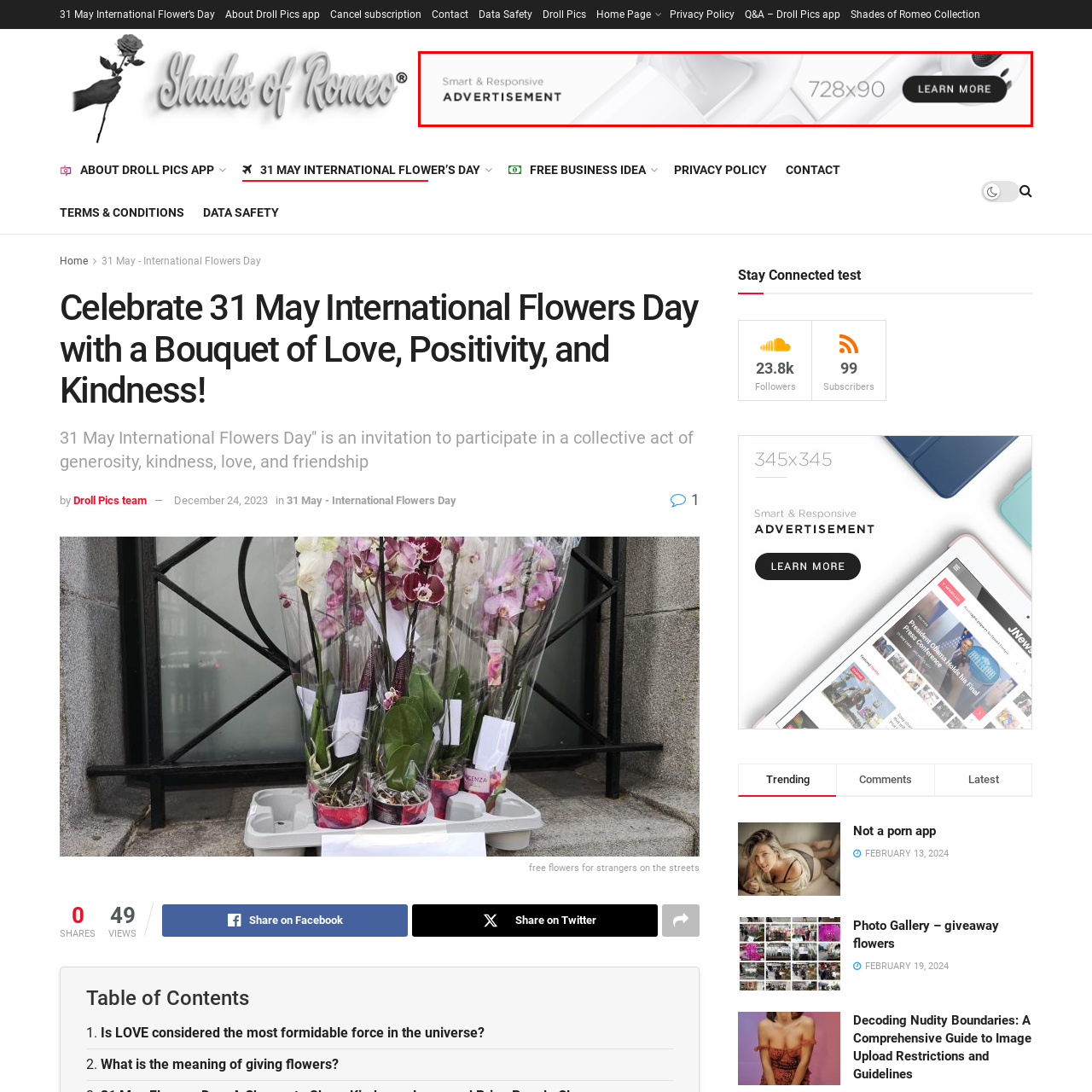What is the size of the advertisement in pixels?
Direct your attention to the image bordered by the red bounding box and answer the question in detail, referencing the image.

The advertisement measures 728x90 pixels, which is a standard size for banner ads on the web, making it easily adaptable to various webpage layouts.